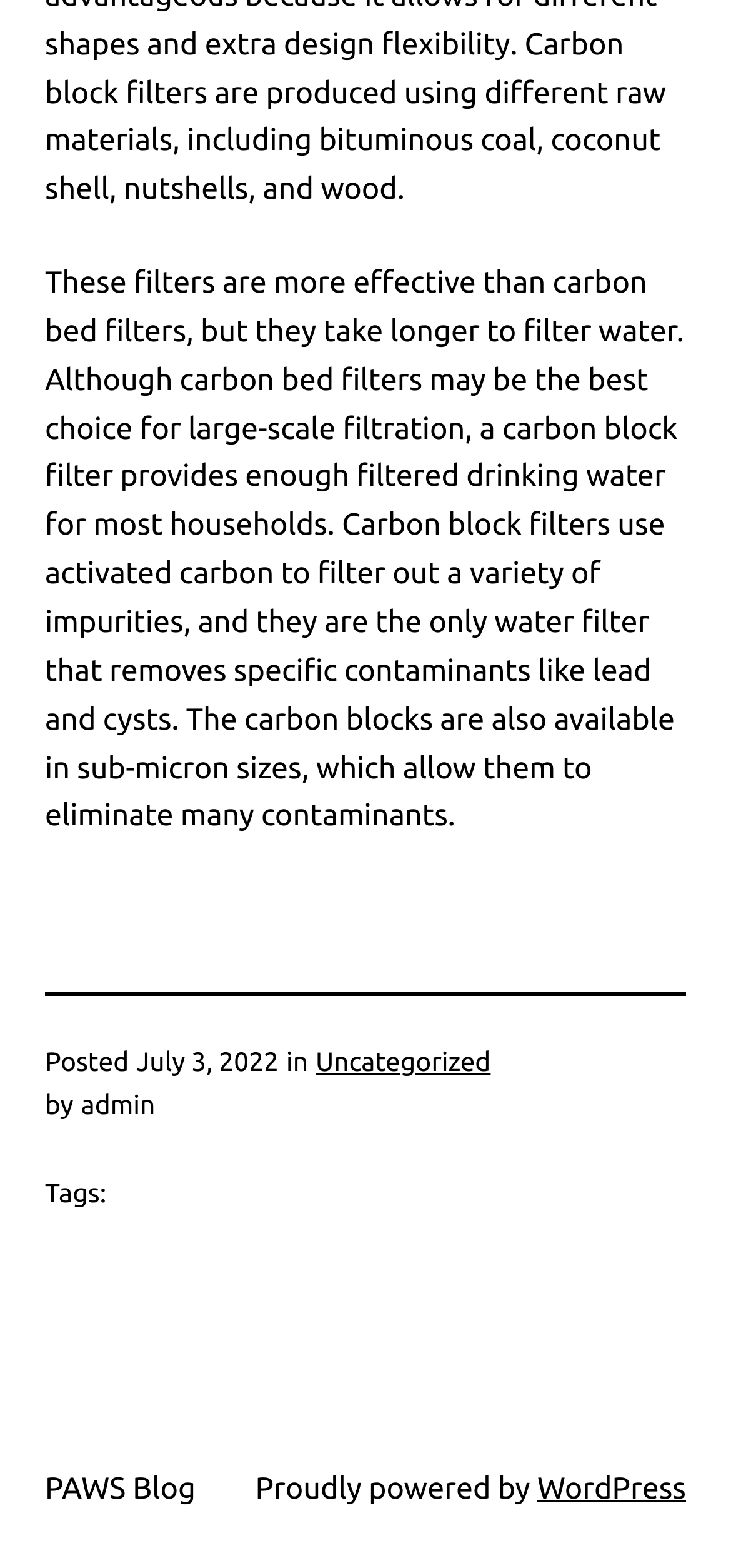Determine the bounding box for the UI element described here: "WordPress".

[0.735, 0.938, 0.938, 0.96]